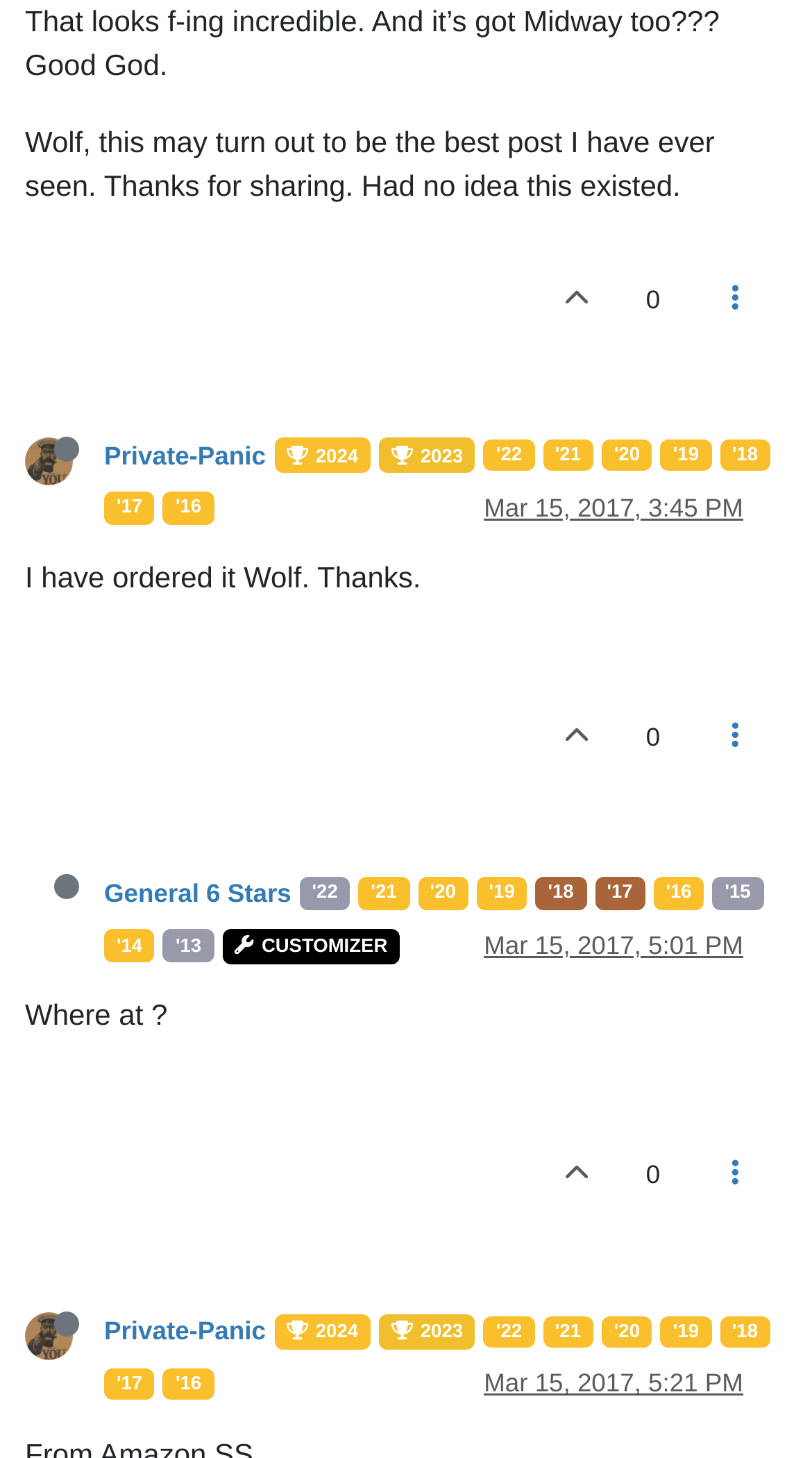Refer to the image and provide an in-depth answer to the question:
How many years are listed as links?

I counted the number of link elements with year numbers, starting from '16' to '24', and found 9 links in total.